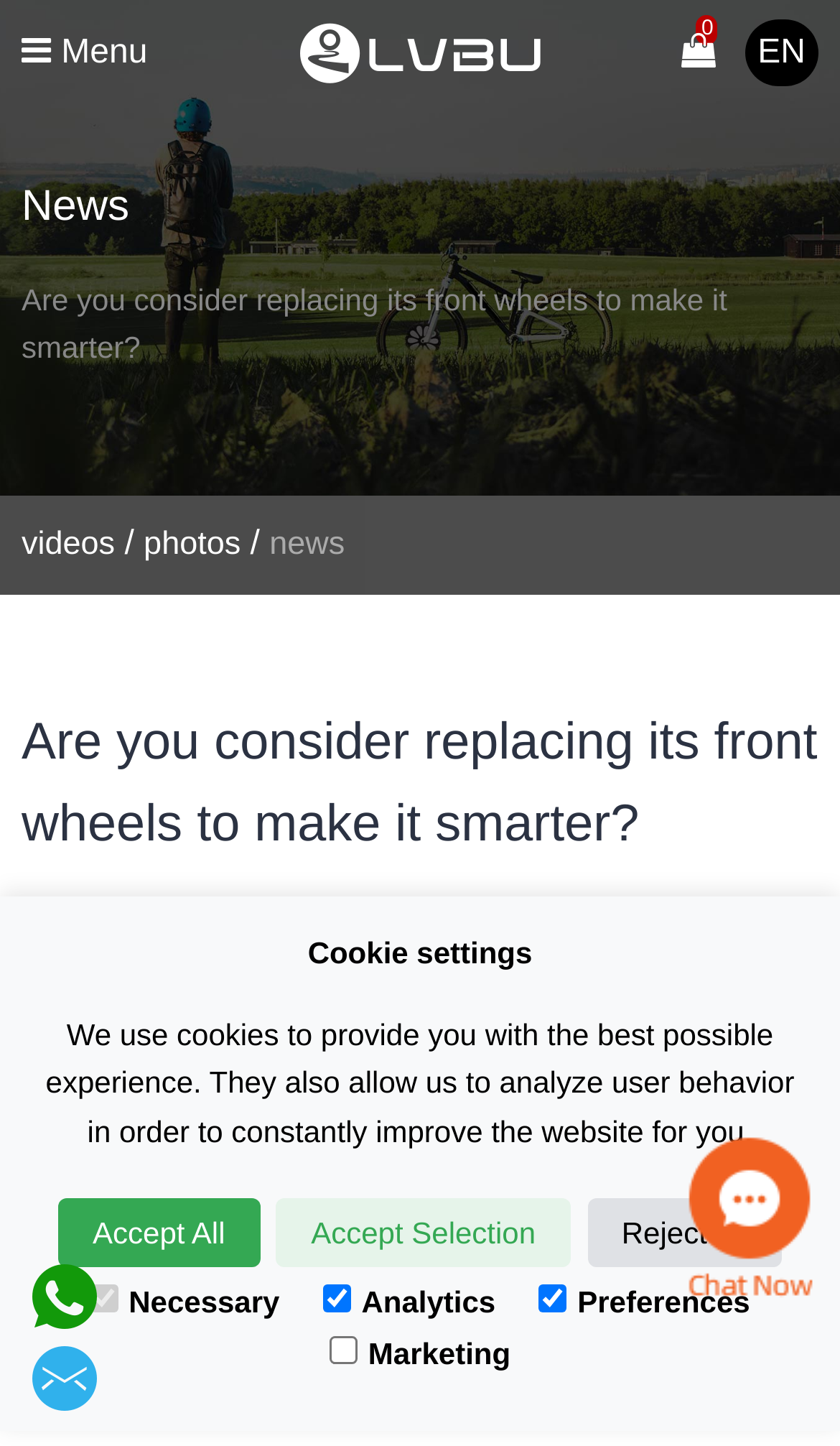What is the source of the news?
Please use the image to provide a one-word or short phrase answer.

Facebook